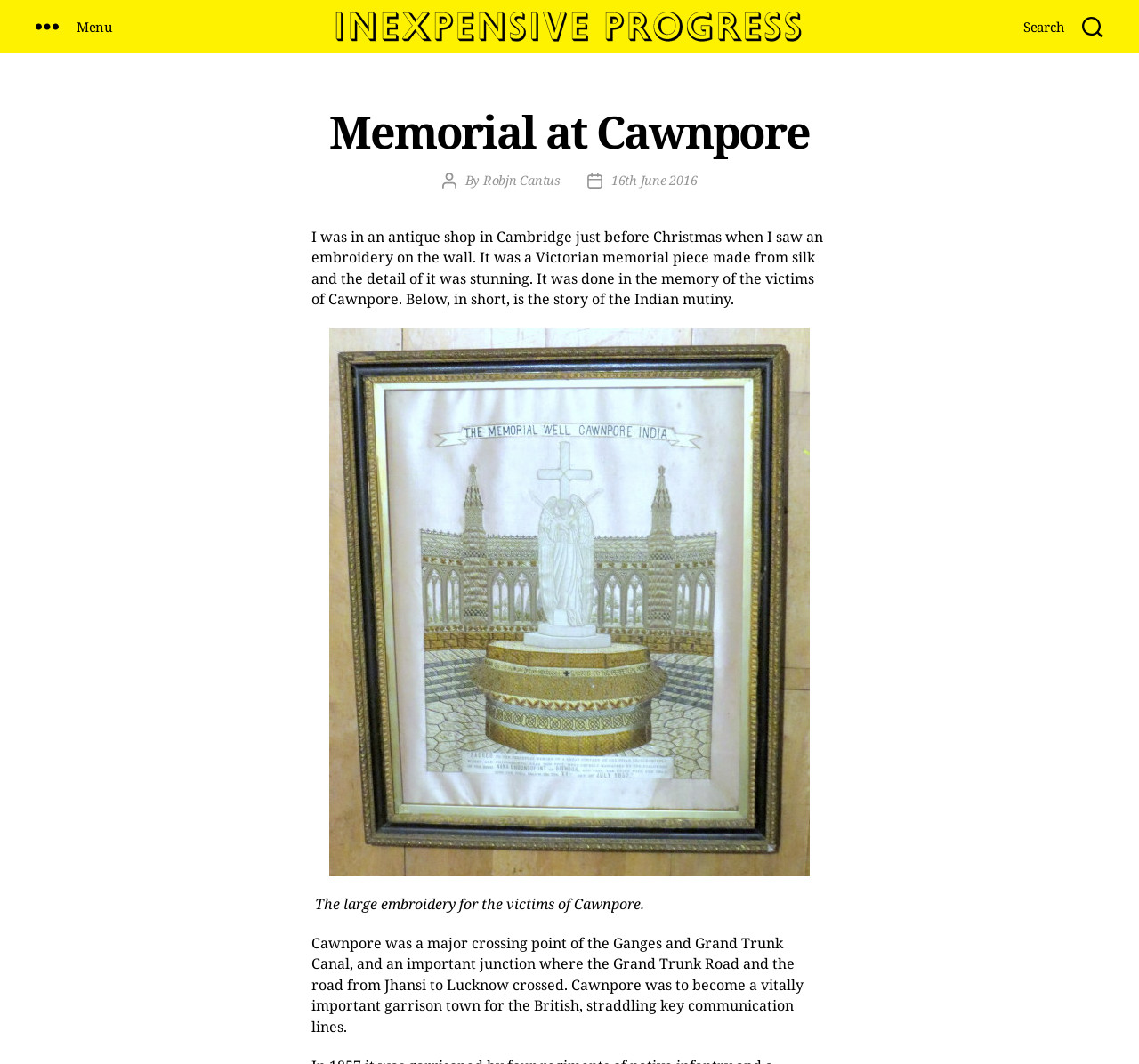Locate and generate the text content of the webpage's heading.

Memorial at Cawnpore